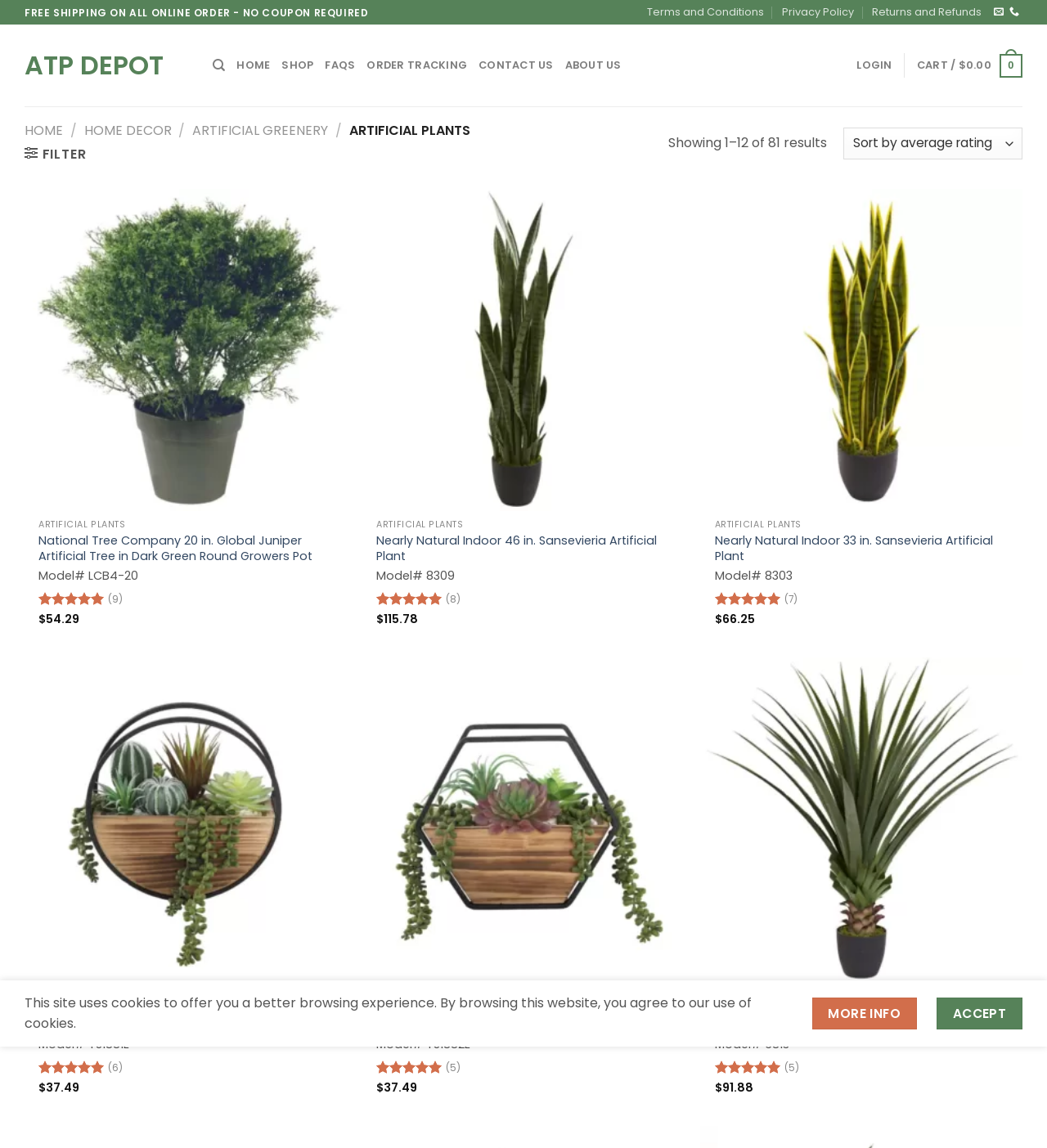Please provide the bounding box coordinates for the element that needs to be clicked to perform the instruction: "Search for products". The coordinates must consist of four float numbers between 0 and 1, formatted as [left, top, right, bottom].

[0.203, 0.044, 0.215, 0.071]